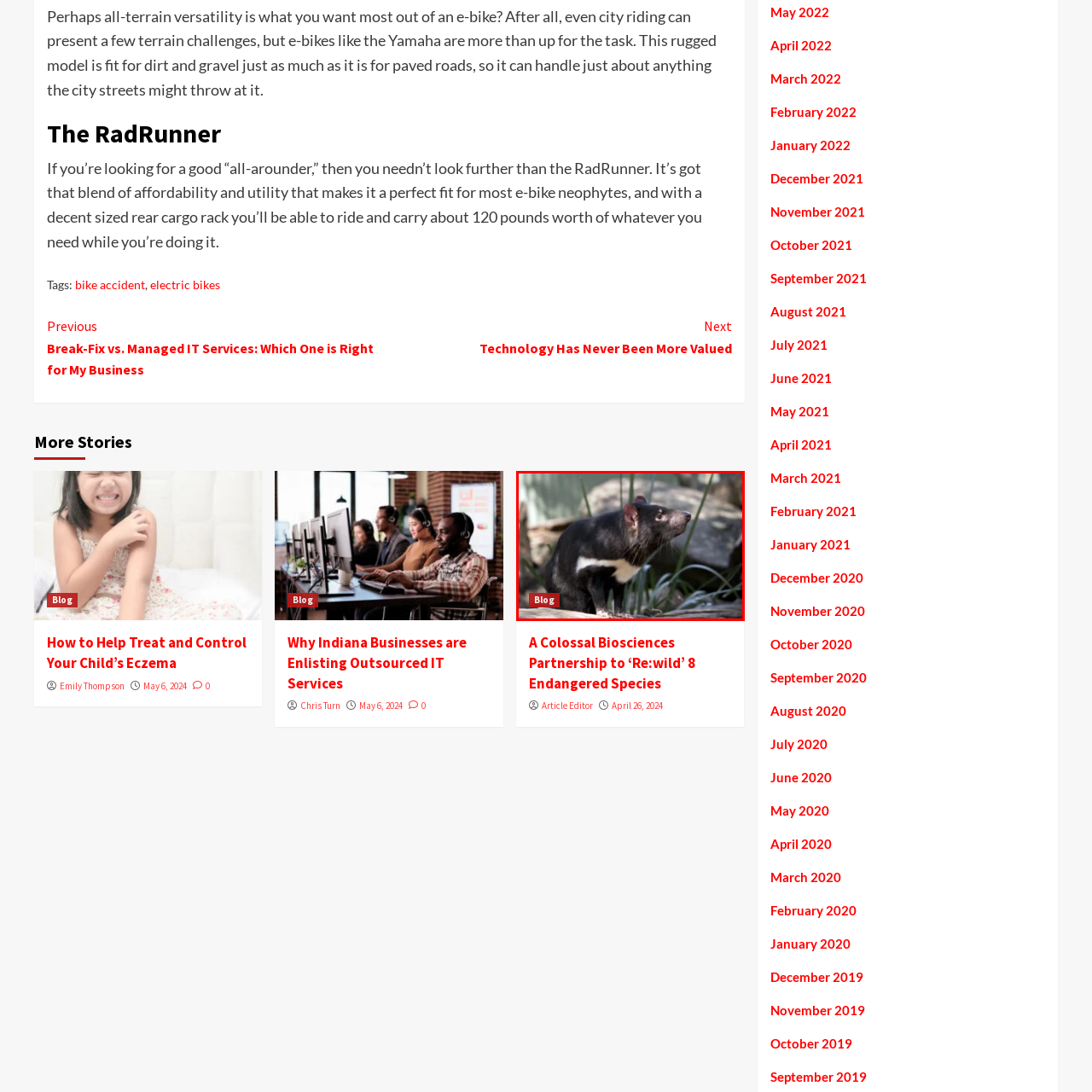Thoroughly describe the contents of the picture within the red frame.

The image features a Tasmanian Devil, a small but robust animal native to Tasmania, Australia. Characterized by its black fur with a distinctive white patch across its chest, this nocturnal marsupial is known for its fierce demeanor and unique vocalizations. In the photograph, the Tasmanian Devil is poised on a log surrounded by lush greenery, exhibiting an inquisitive behavior as it surveys its surroundings. The presence of the "Blog" label in the lower corner suggests that this image may be part of a blog focused on wildlife or conservation topics, perhaps discussing the importance of protecting this endangered species and its habitat.